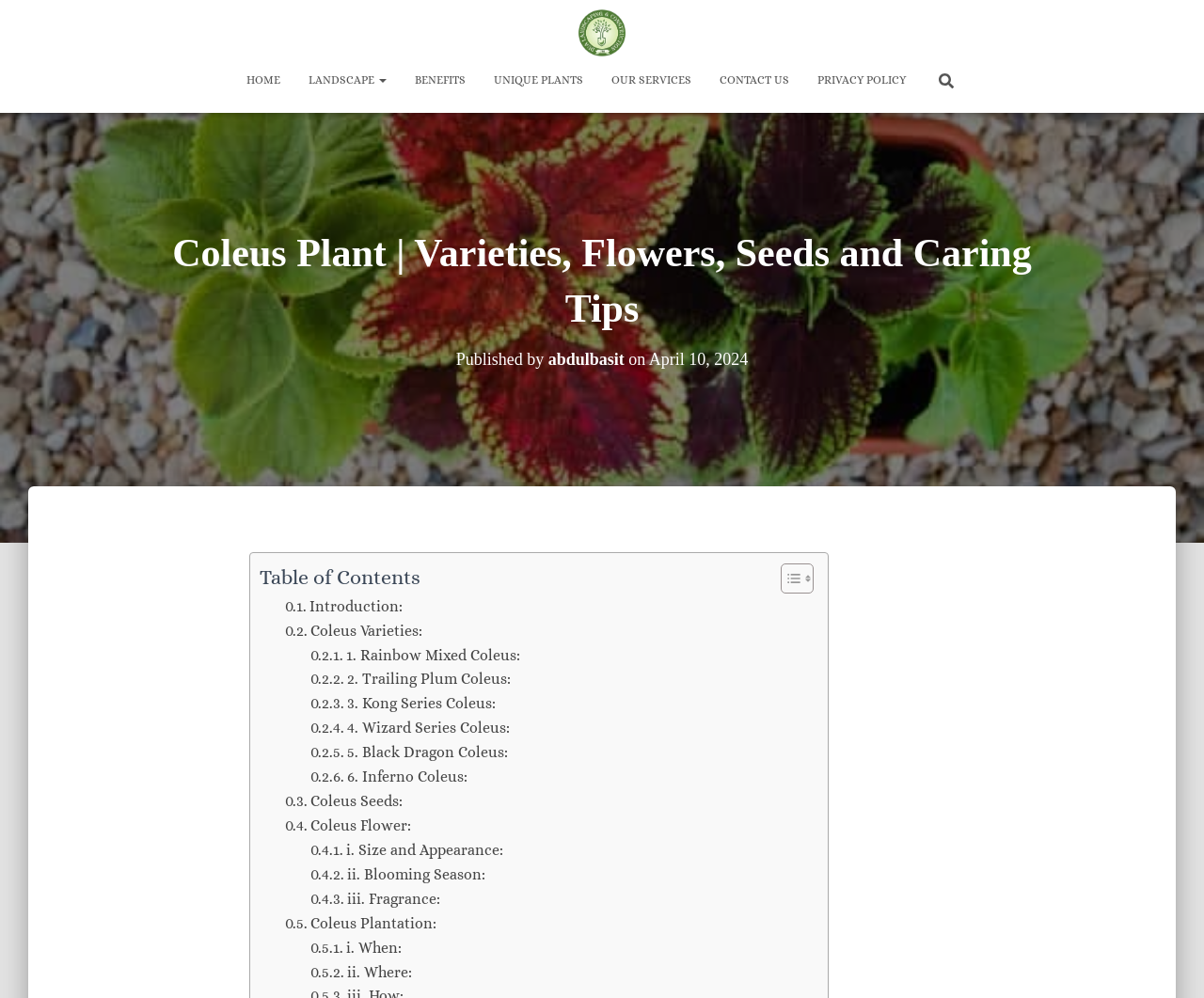What is the name of the website?
Answer the question with a detailed and thorough explanation.

The name of the website can be found in the top-left corner of the webpage, where it says 'Dua Landscape' in a logo format, which is also a link.